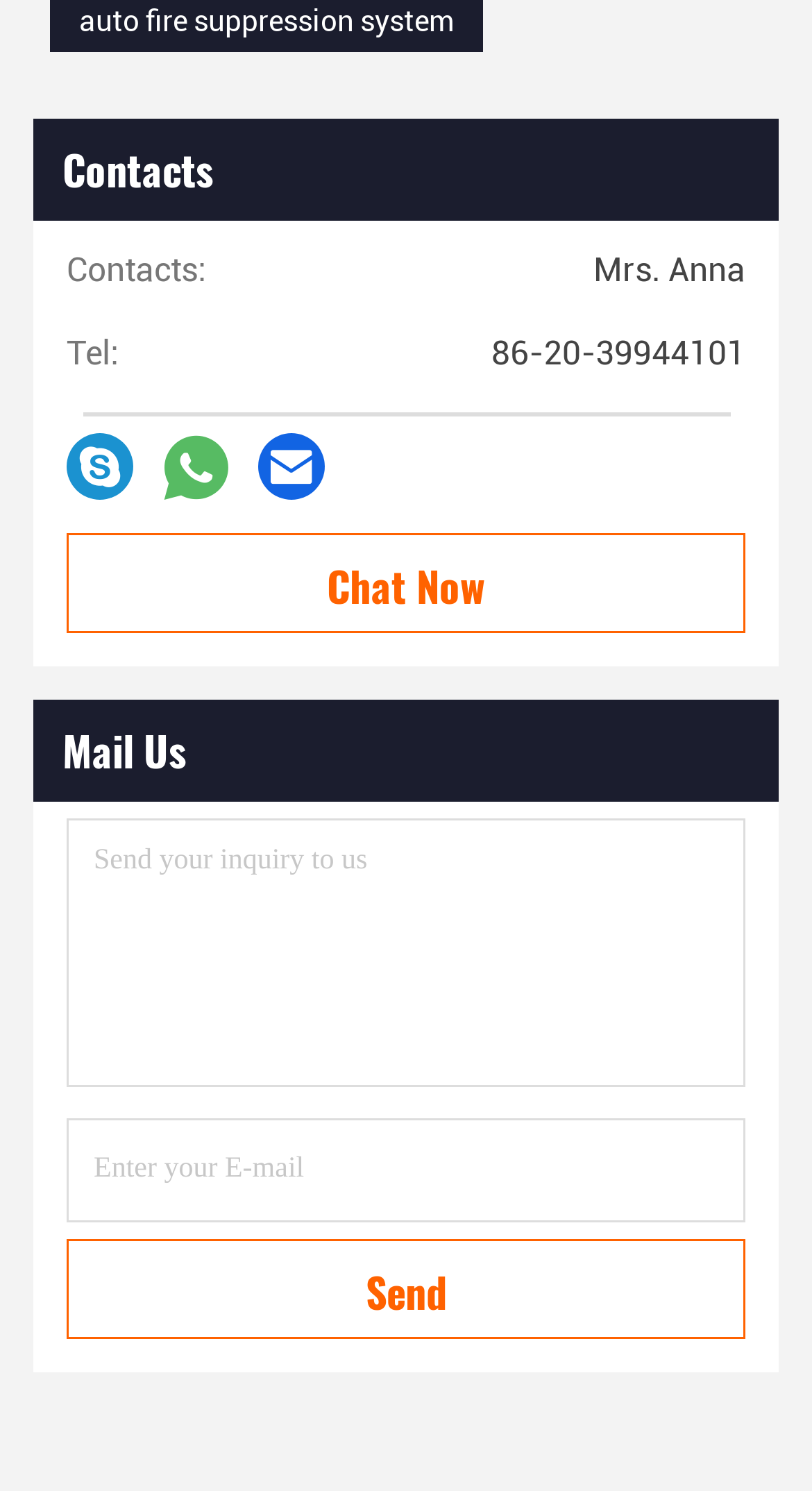How many social media links are available?
Carefully analyze the image and provide a thorough answer to the question.

There are three social media links available on the webpage, represented by icons '', '', and ''.